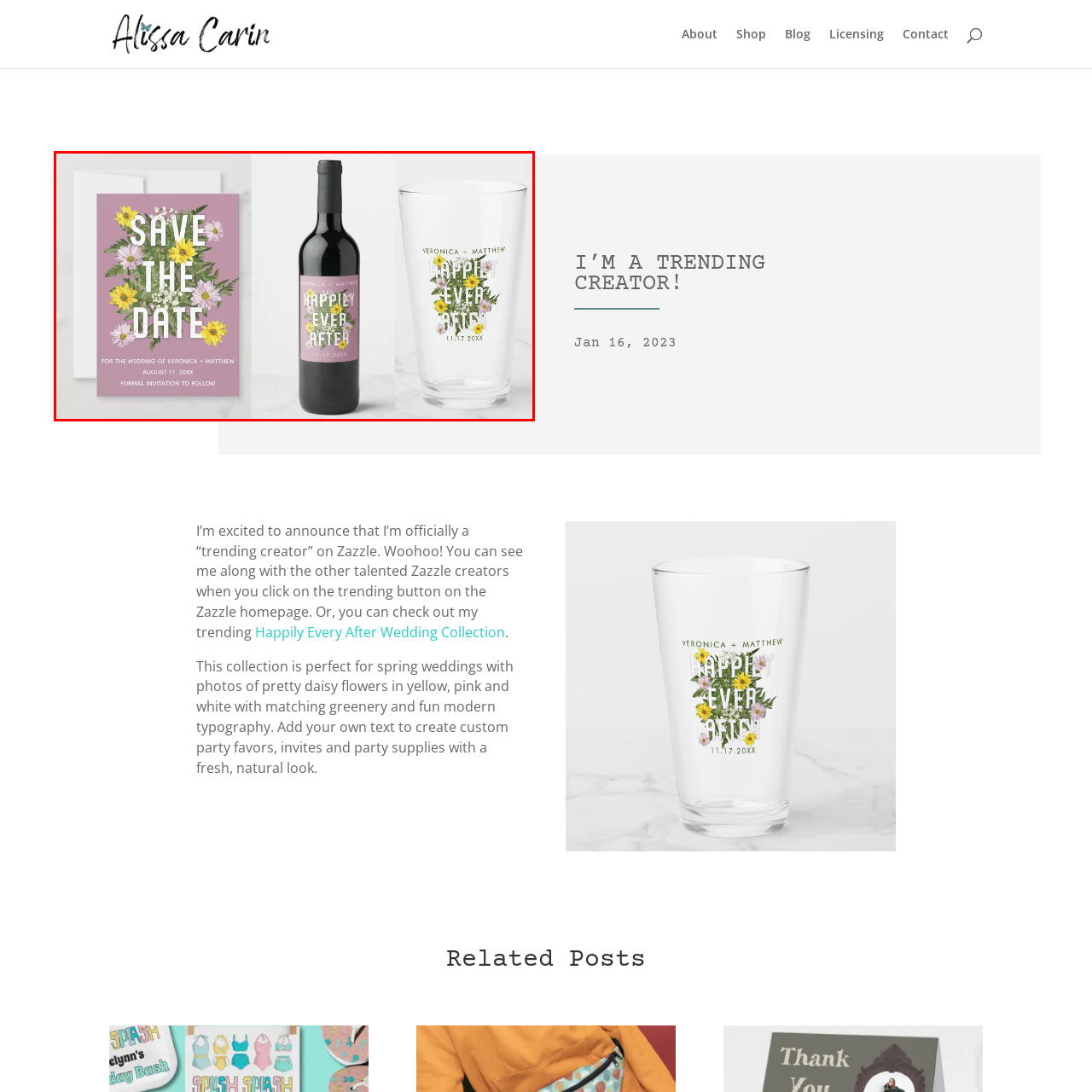Focus your attention on the picture enclosed within the red border and formulate a detailed answer to the question below, using the image as your primary reference: 
How many items are featured in the wedding-themed collection?

There are three items featured in the wedding-themed collection, as mentioned in the caption, which describes the collection as featuring 'three items that celebrate the upcoming nuptials of Veronica and Matthew'.